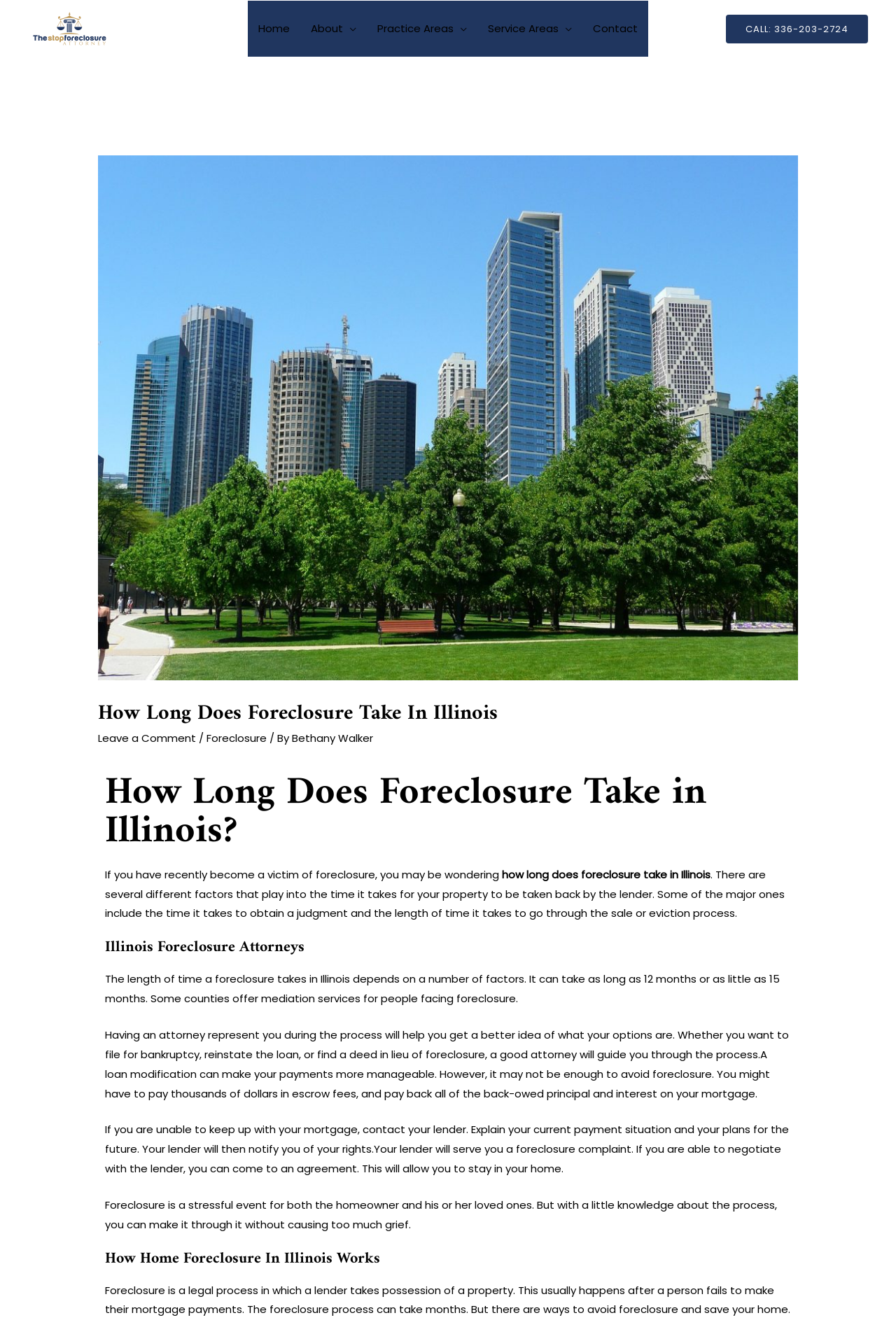Can you give a comprehensive explanation to the question given the content of the image?
What is the first step in the foreclosure process?

I found this information by reading the static text element that says 'Your lender will serve you a foreclosure complaint.' which is located near the bottom of the webpage.